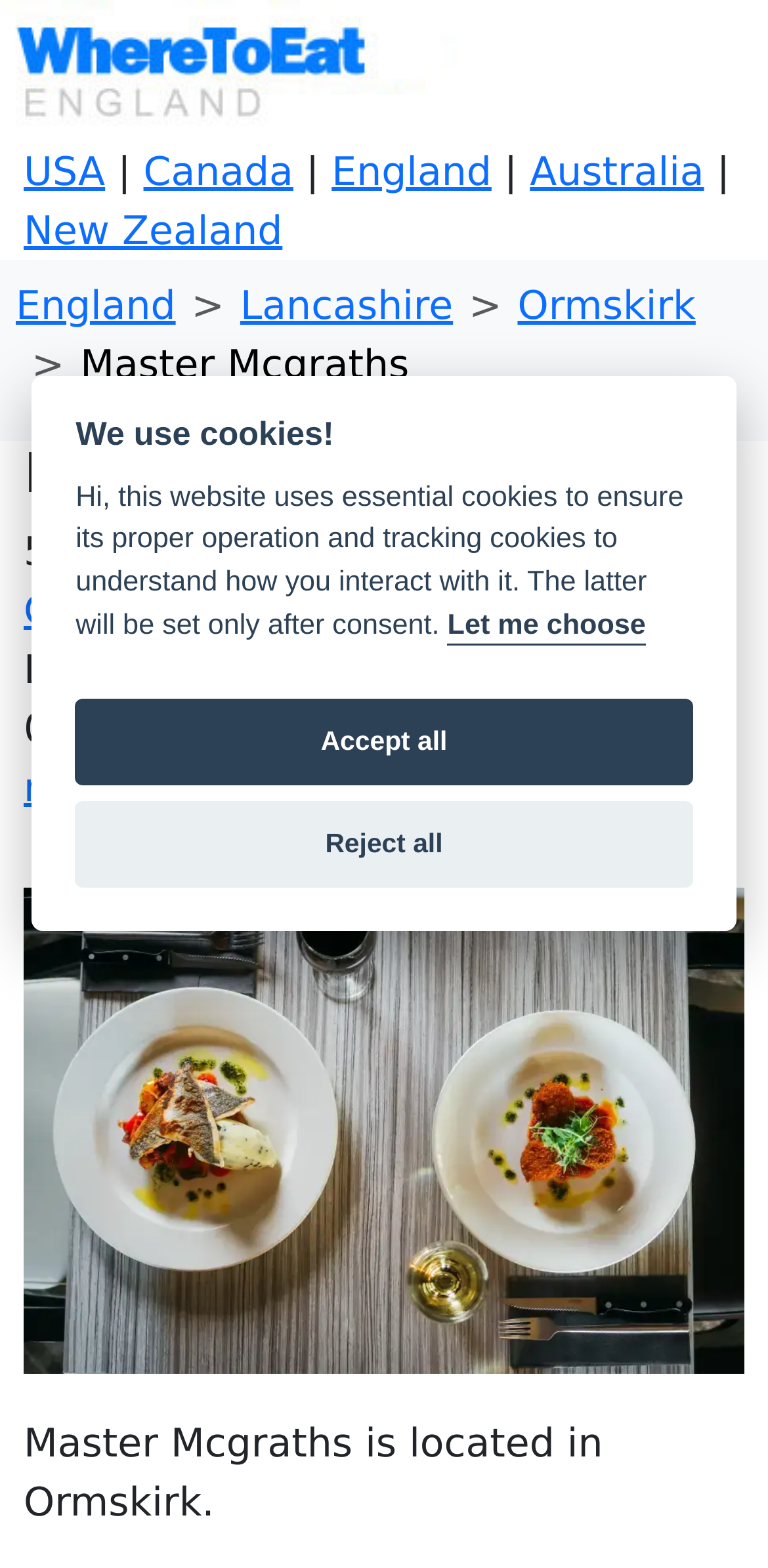What is the website URL of Master Mcgraths?
Using the screenshot, give a one-word or short phrase answer.

mastermcgraths.co.uk